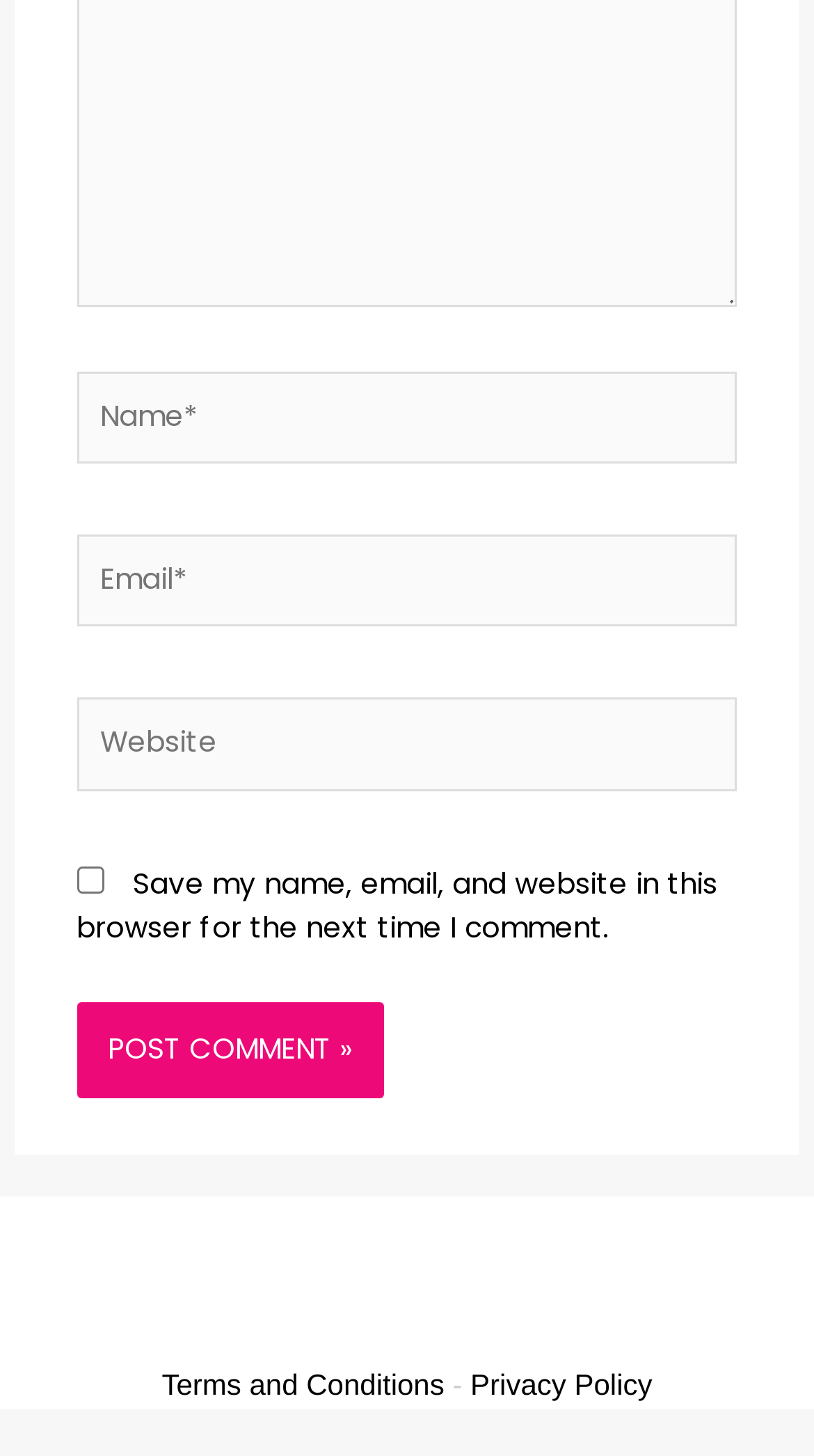Based on the element description: "Privacy Policy", identify the bounding box coordinates for this UI element. The coordinates must be four float numbers between 0 and 1, listed as [left, top, right, bottom].

[0.578, 0.94, 0.801, 0.963]